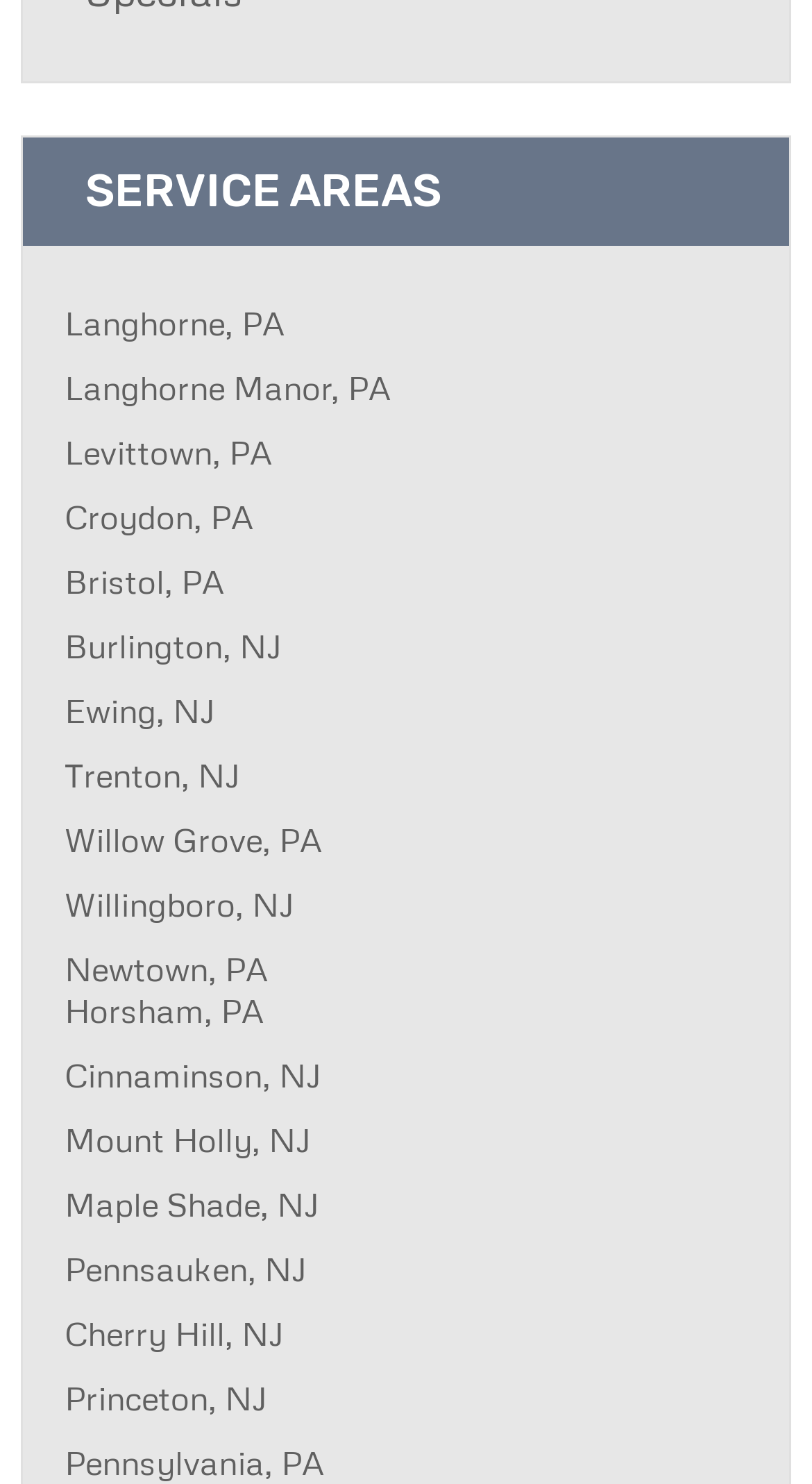What is the first service area listed?
Carefully analyze the image and provide a thorough answer to the question.

I looked at the list of links under the 'SERVICE AREAS' heading and found that the first link is 'Langhorne, PA'.